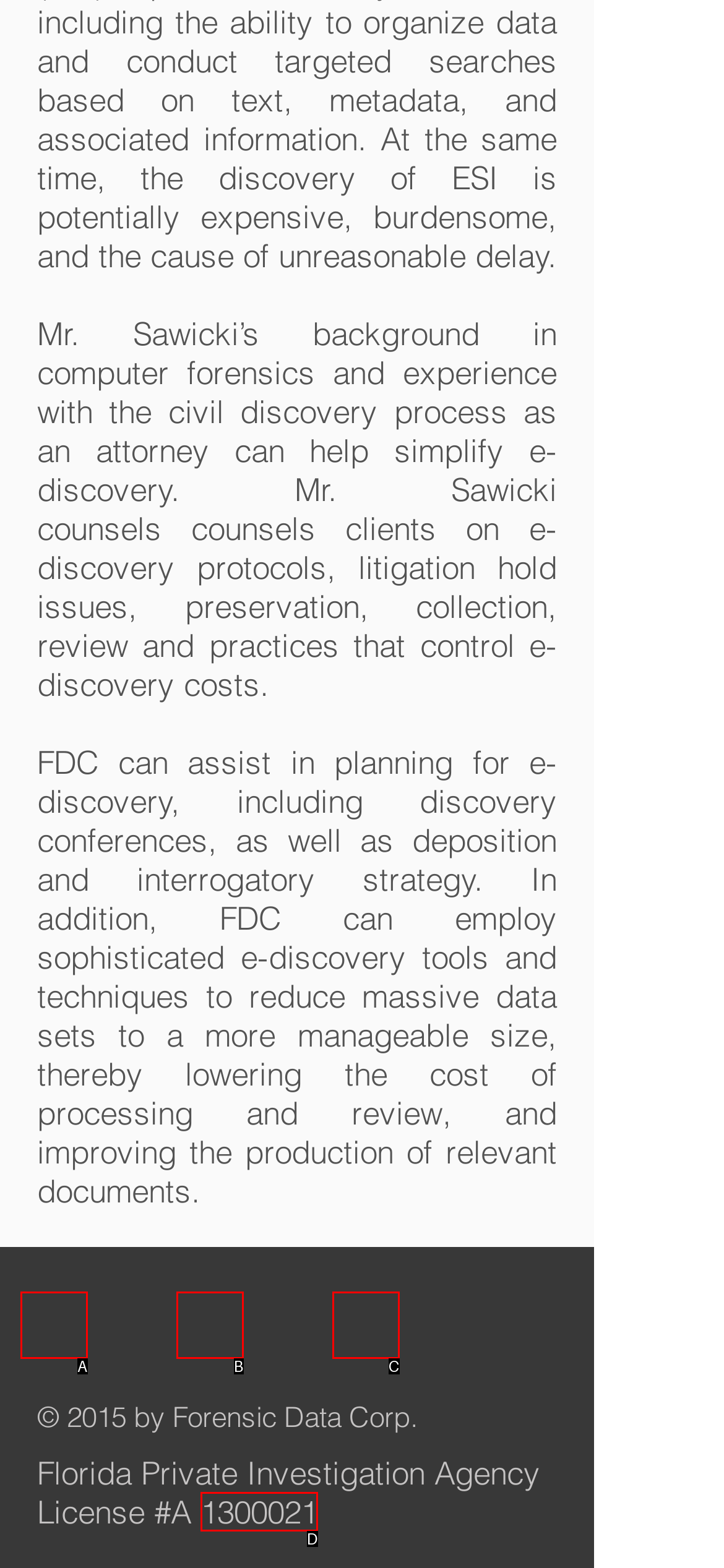Which HTML element among the options matches this description: aria-label="Facebook Clean"? Answer with the letter representing your choice.

A